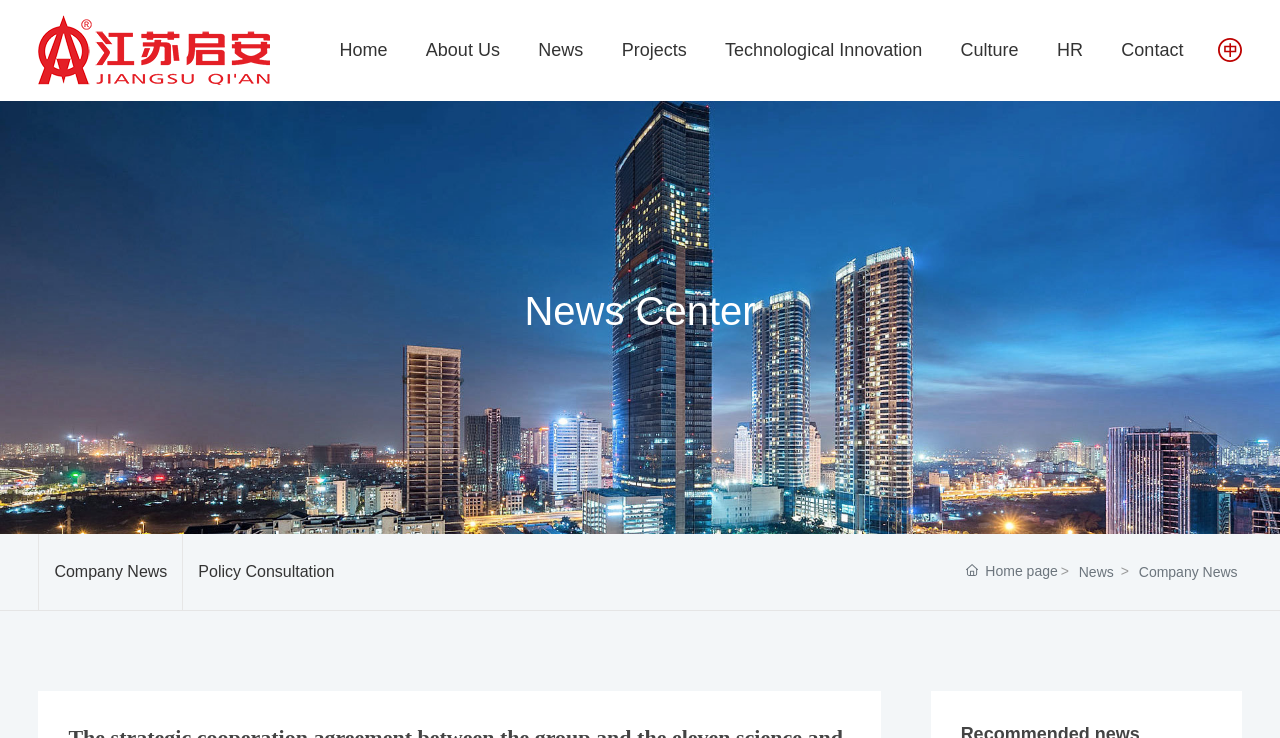Using the information shown in the image, answer the question with as much detail as possible: What is the name of the company?

The name of the company can be found in the top-left corner of the webpage, where the logo and the company name 'JIANGSU QI'AN' are displayed.